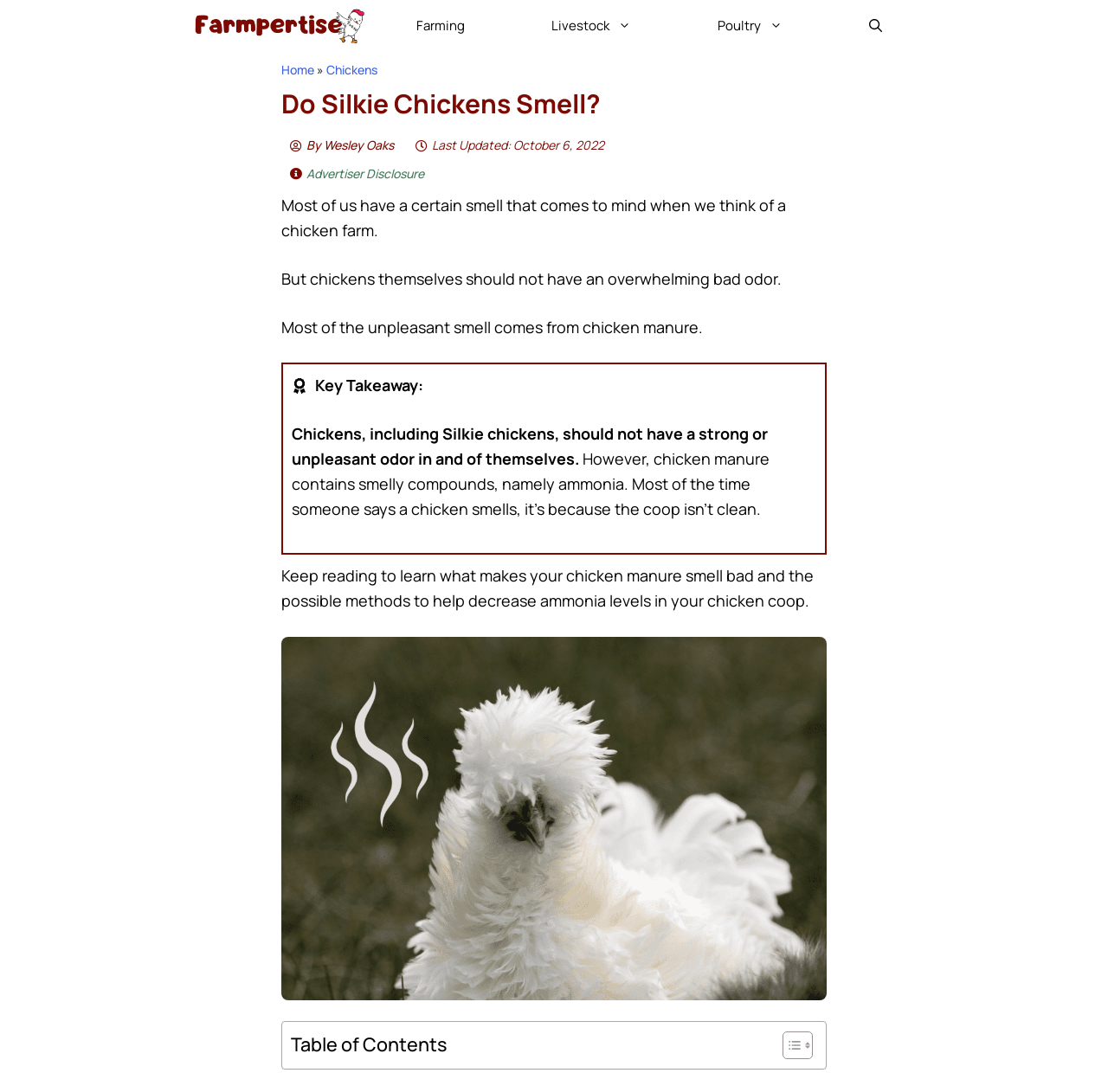What is the name of the breed of chicken being discussed?
Examine the image closely and answer the question with as much detail as possible.

The webpage is discussing Silkie chickens, as mentioned in the main heading 'Do Silkie Chickens Smell?' and throughout the article.